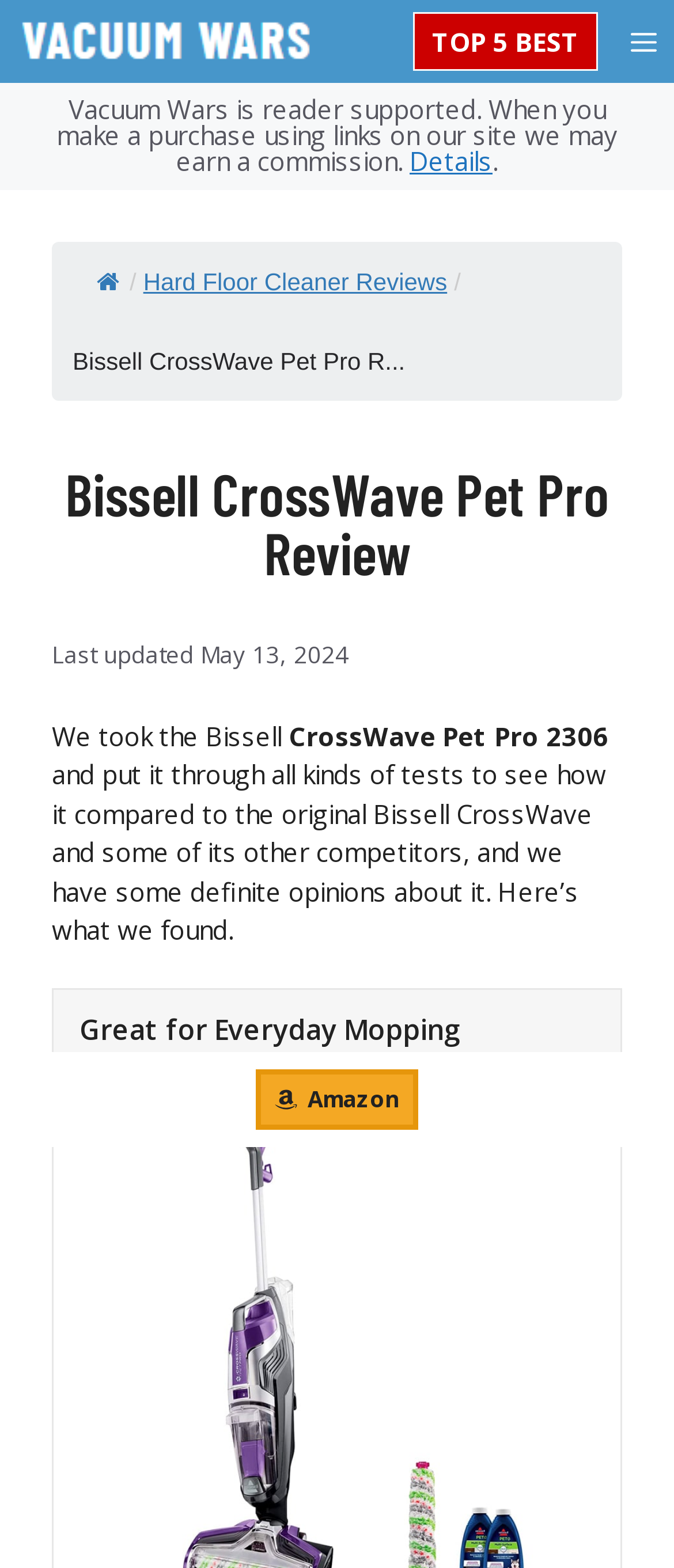Please find the bounding box for the UI element described by: "19 hours ago".

None